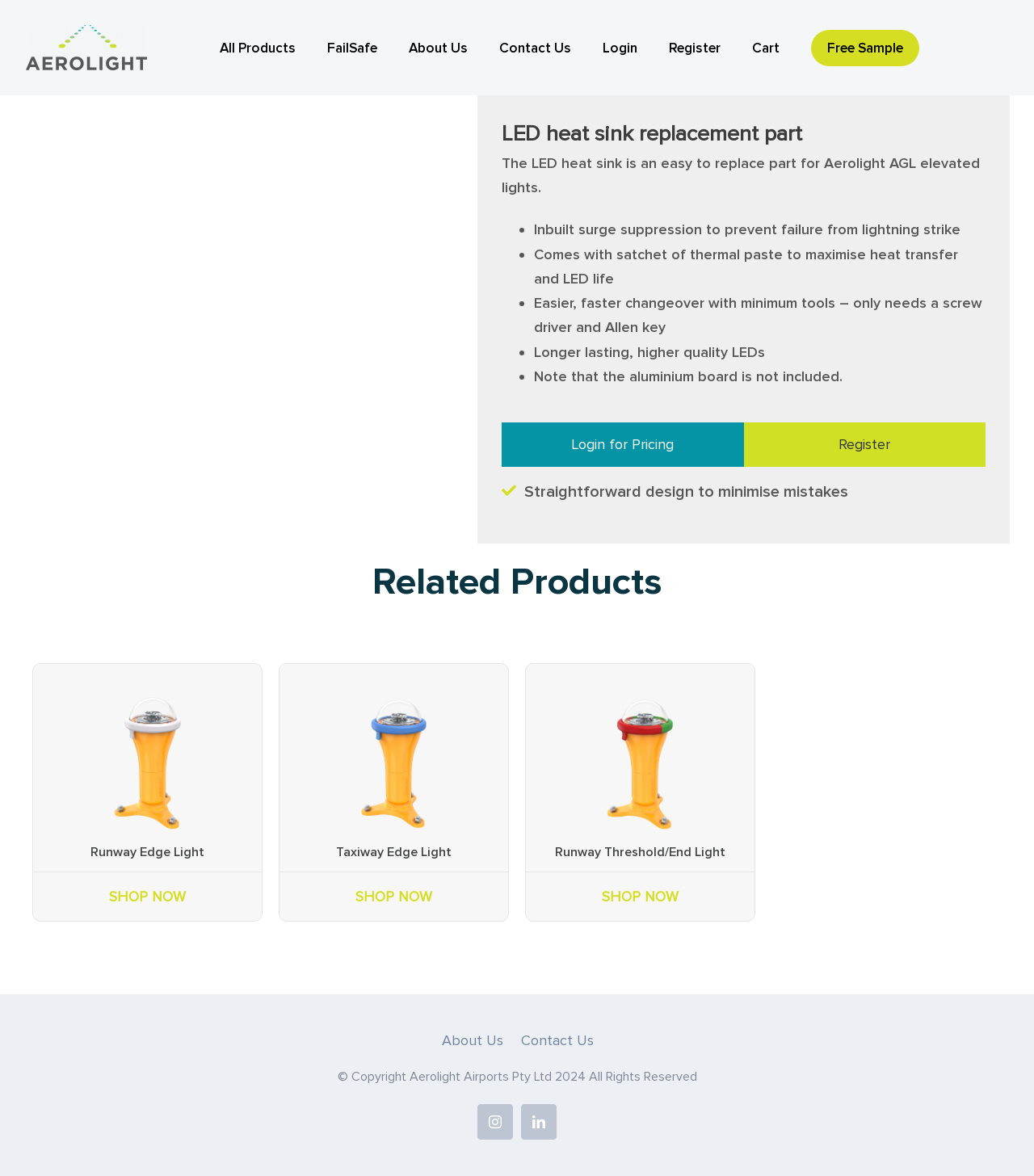What is the purpose of the LED heat sink?
Please give a detailed and elaborate answer to the question.

The LED heat sink is an easy to replace part for Aerolight AGL elevated lights, as stated in the StaticText element with a bounding box coordinate of [0.485, 0.131, 0.948, 0.167].